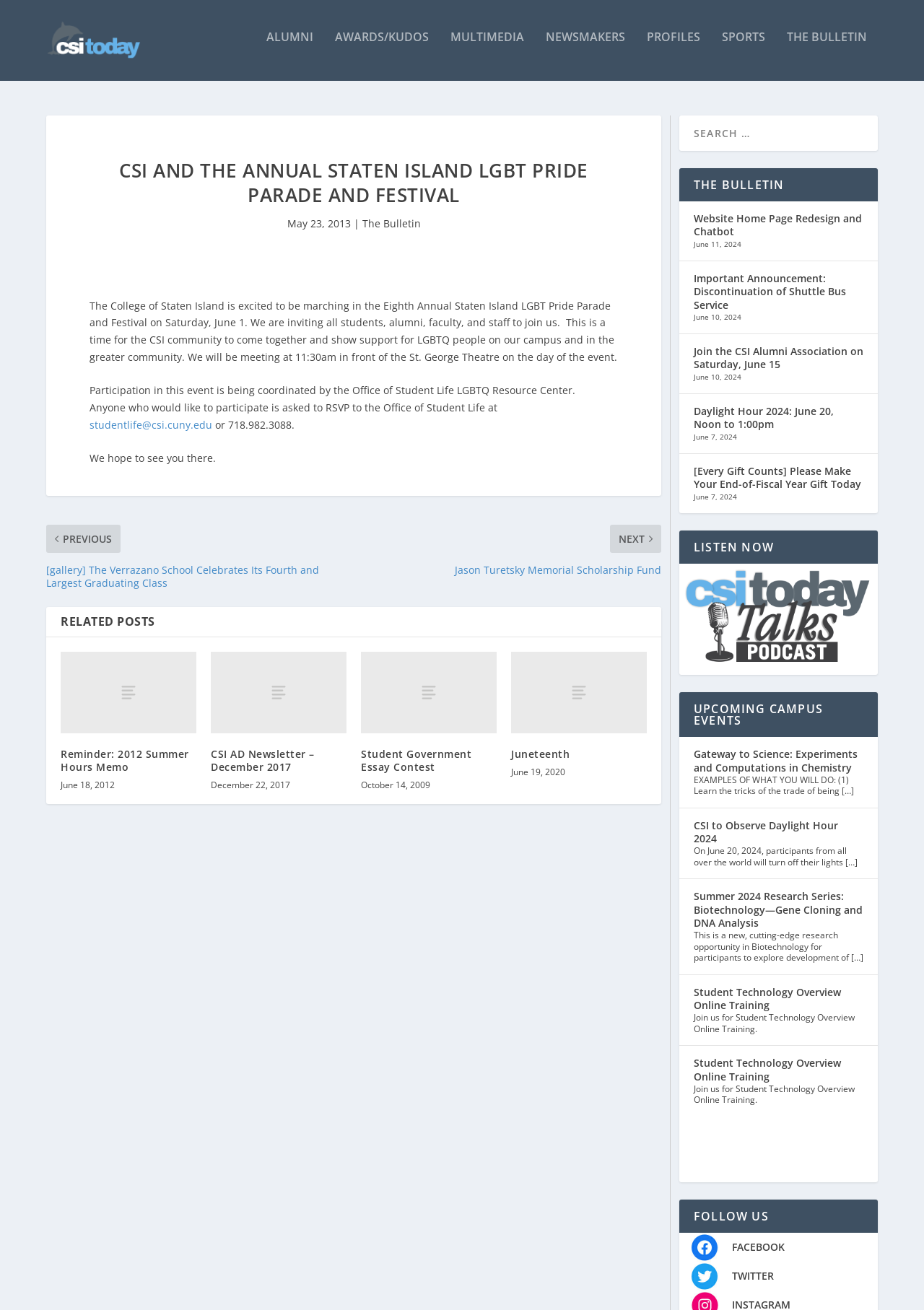Identify the bounding box coordinates of the clickable region necessary to fulfill the following instruction: "Follow CSI on Facebook". The bounding box coordinates should be four float numbers between 0 and 1, i.e., [left, top, right, bottom].

[0.735, 0.94, 0.778, 0.951]